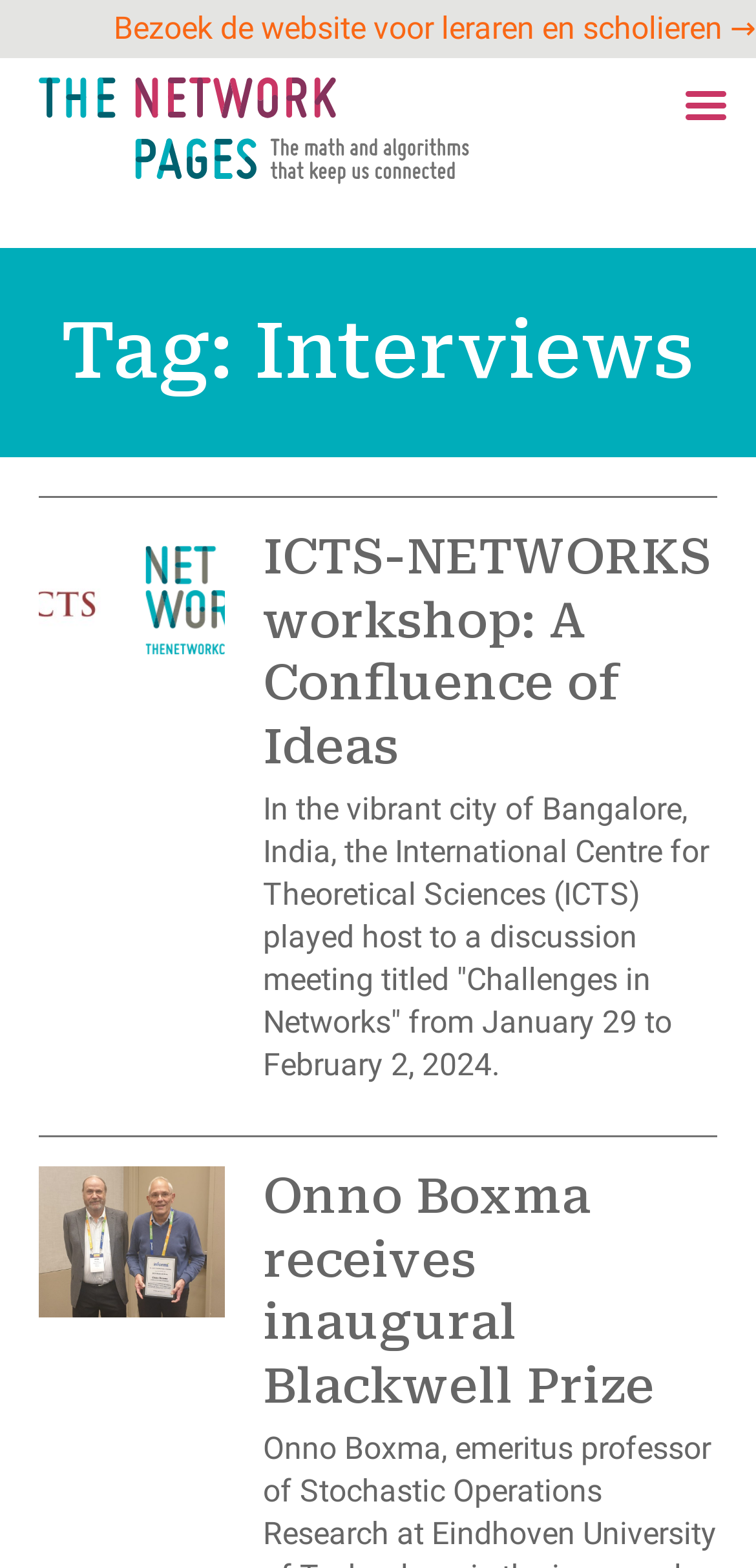What is the location of the ICTS-NETWORKS workshop?
Answer with a single word or phrase, using the screenshot for reference.

Bangalore, India